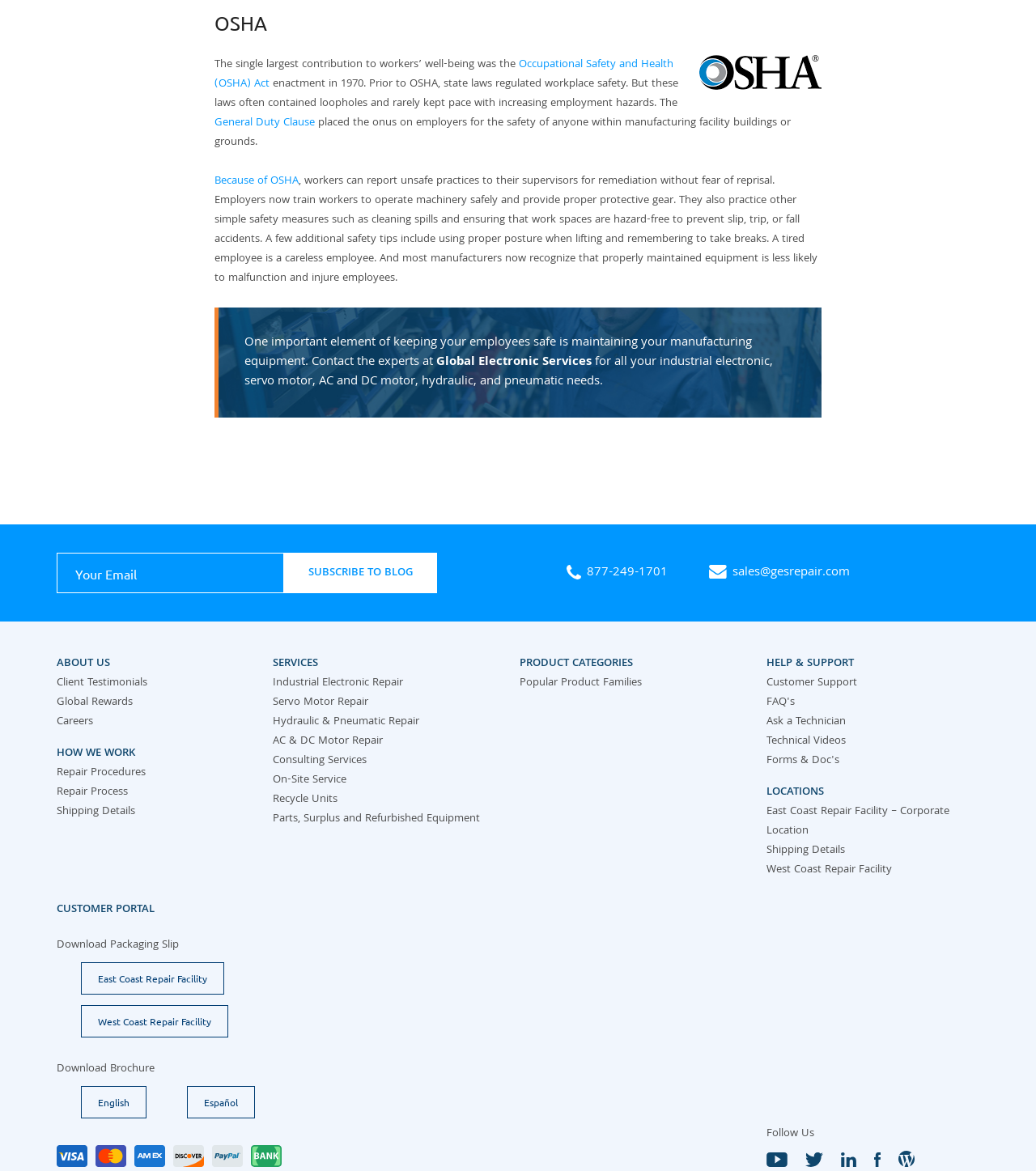Locate the bounding box coordinates of the area that needs to be clicked to fulfill the following instruction: "Click the 'Global Electronic Services' link". The coordinates should be in the format of four float numbers between 0 and 1, namely [left, top, right, bottom].

[0.421, 0.301, 0.571, 0.319]